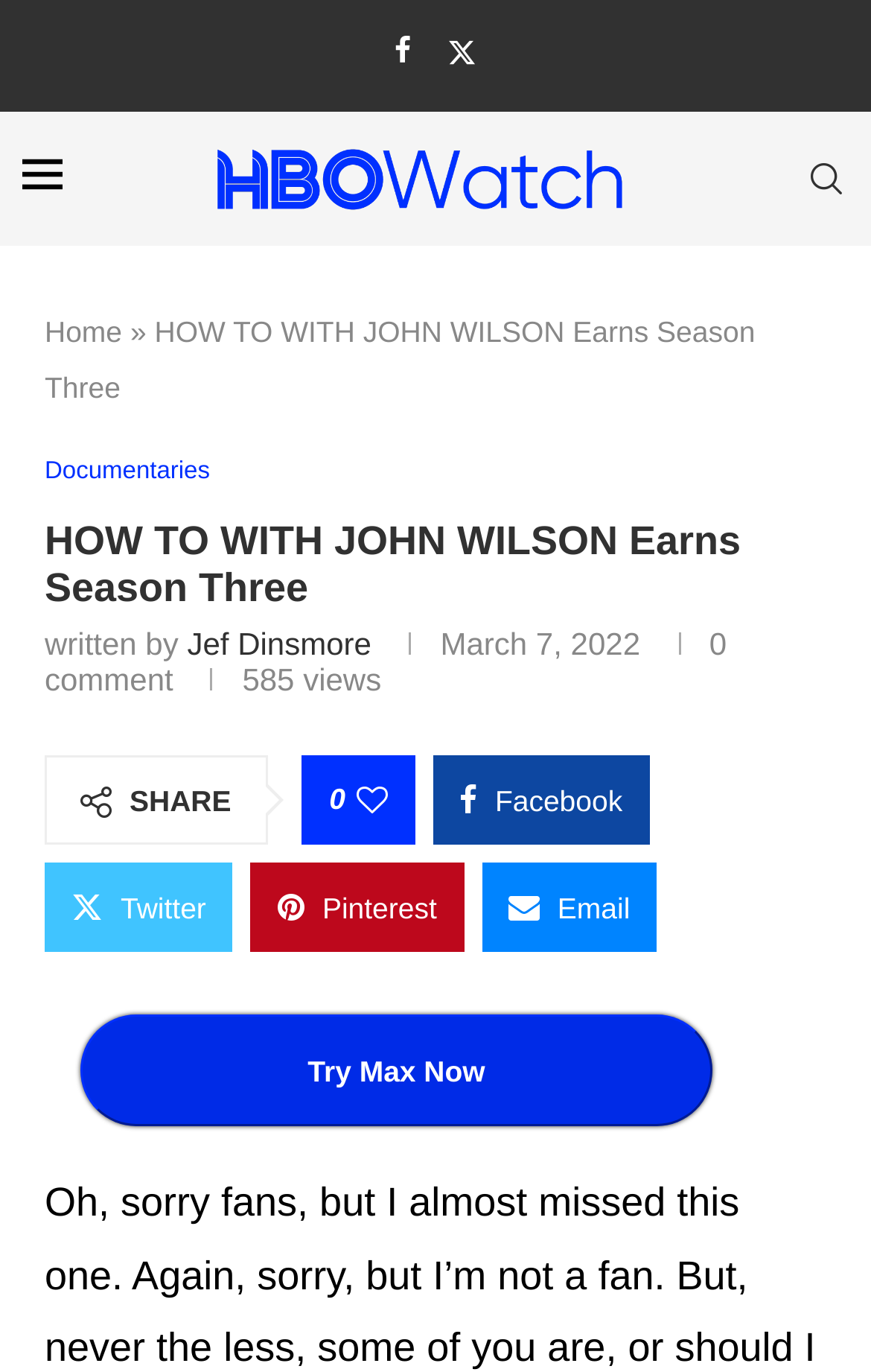Show the bounding box coordinates of the element that should be clicked to complete the task: "Search on the website".

[0.923, 0.083, 0.974, 0.178]